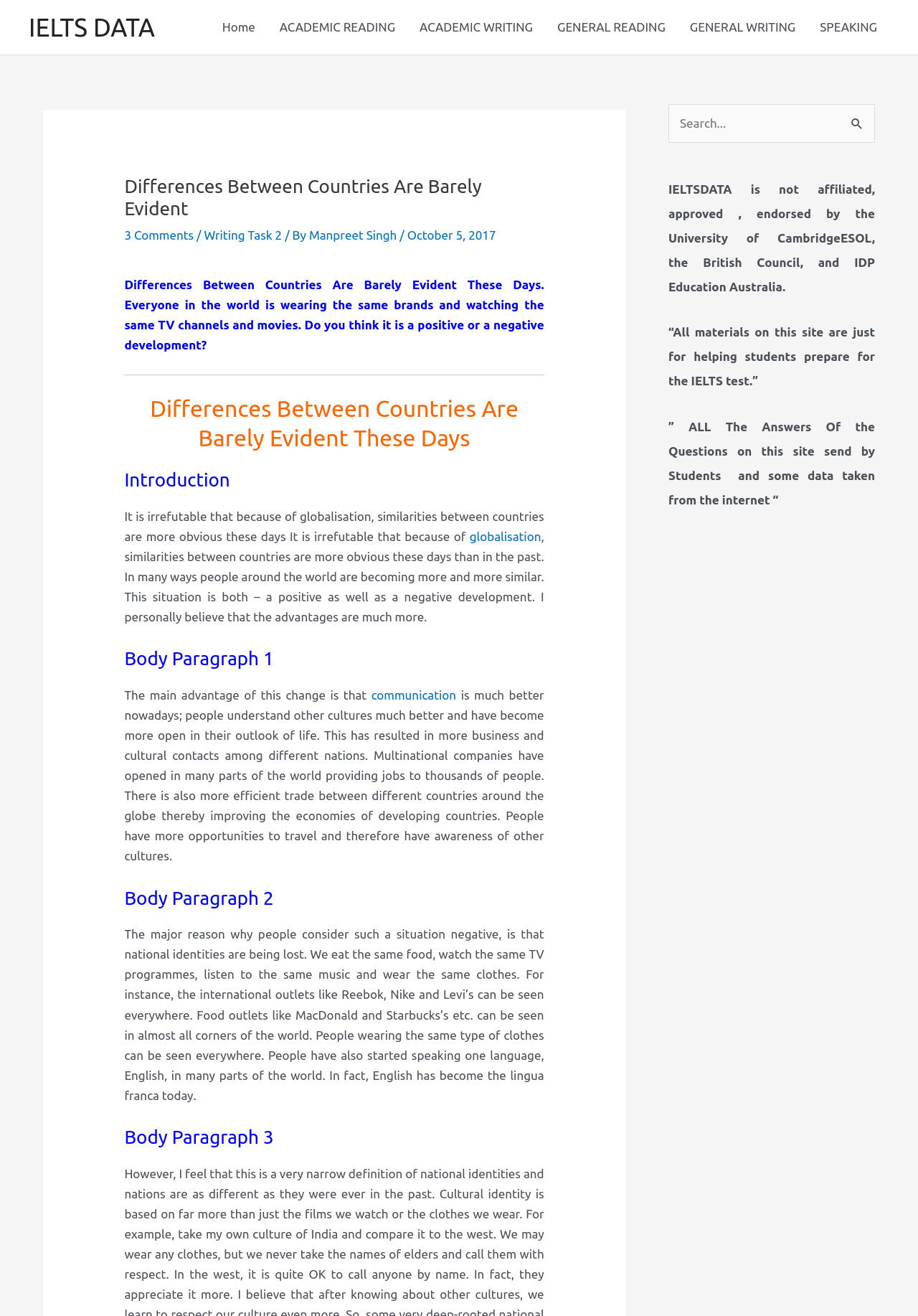What is the topic of the writing task?
Please give a well-detailed answer to the question.

The topic of the writing task is 'Differences Between Countries Are Barely Evident' which is a task in IELTS Writing Task 2. This topic is about the similarities and differences between countries in the modern world.